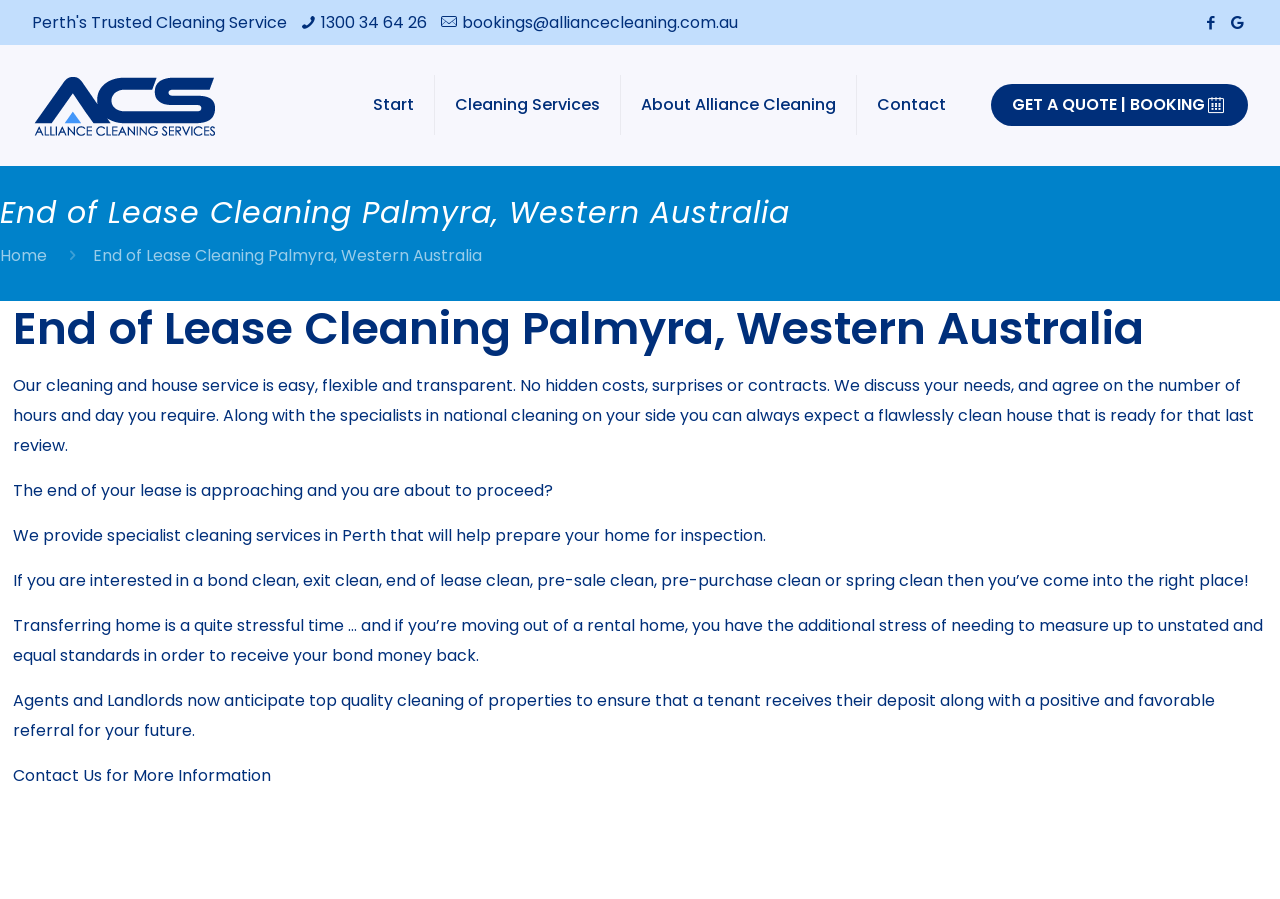Provide a brief response to the question below using one word or phrase:
What is the purpose of Alliance Cleaning Services' cleaning services?

To help prepare homes for inspection